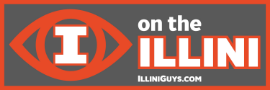Create a vivid and detailed description of the image.

The image features a promotional graphic for “I on the Illini,” an initiative associated with IlliniGuys, emphasizing coverage and discussion focused on the University of Illinois sports teams. The design includes a prominent letter "I," set within a stylized eye emblem, which symbolizes insight and perspective on the Illini sports culture. The text is presented in bold, contrasting colors—orange and white against a gray background—making it visually striking. The bottom of the graphic highlights the website URL, illiniguys.com, encouraging viewers to engage further with their content. This image represents a blend of school spirit and a call to action for sports enthusiasts interested in following the latest news and discussions about Illinois athletics.